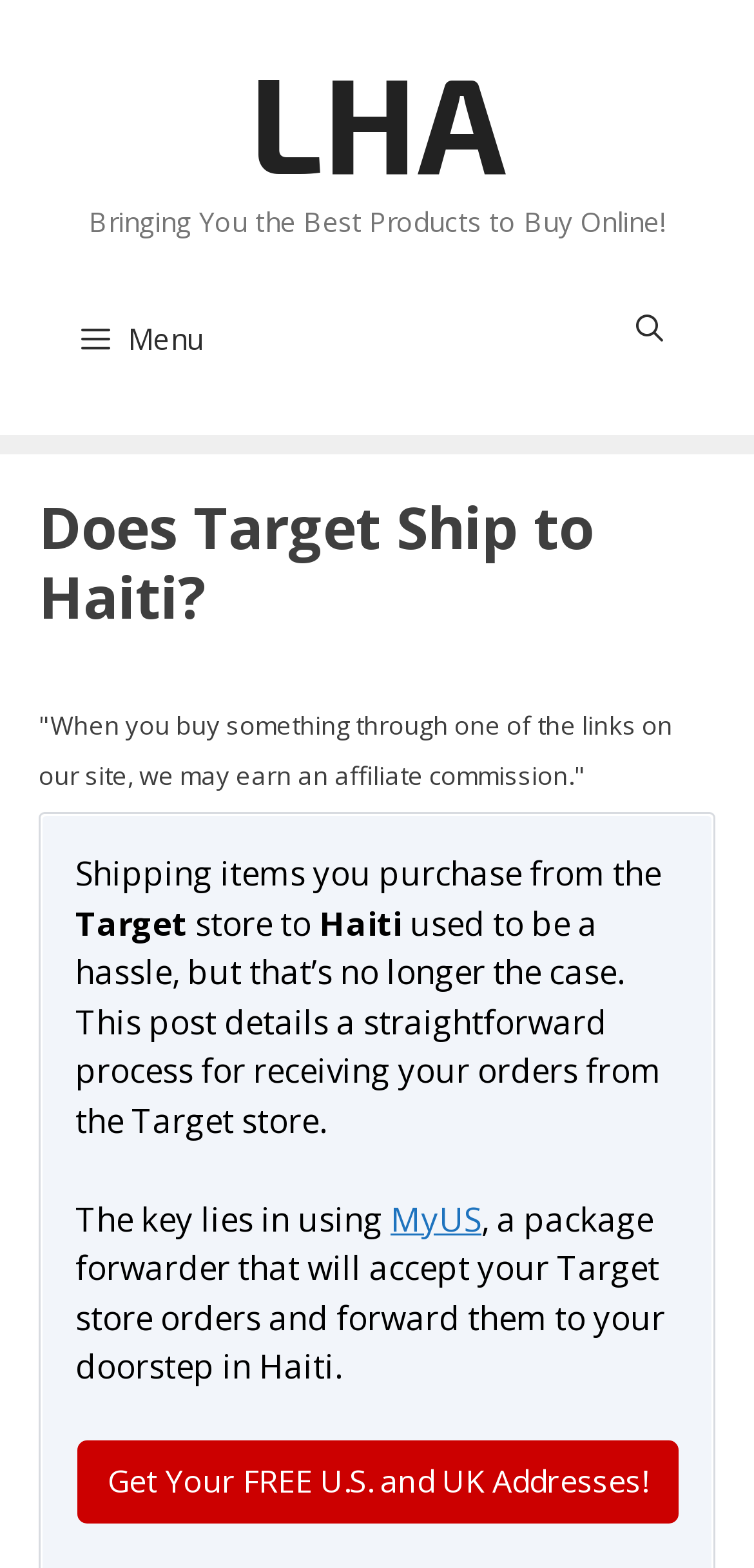Please give a one-word or short phrase response to the following question: 
What is the topic of the post?

Target shipping to Haiti